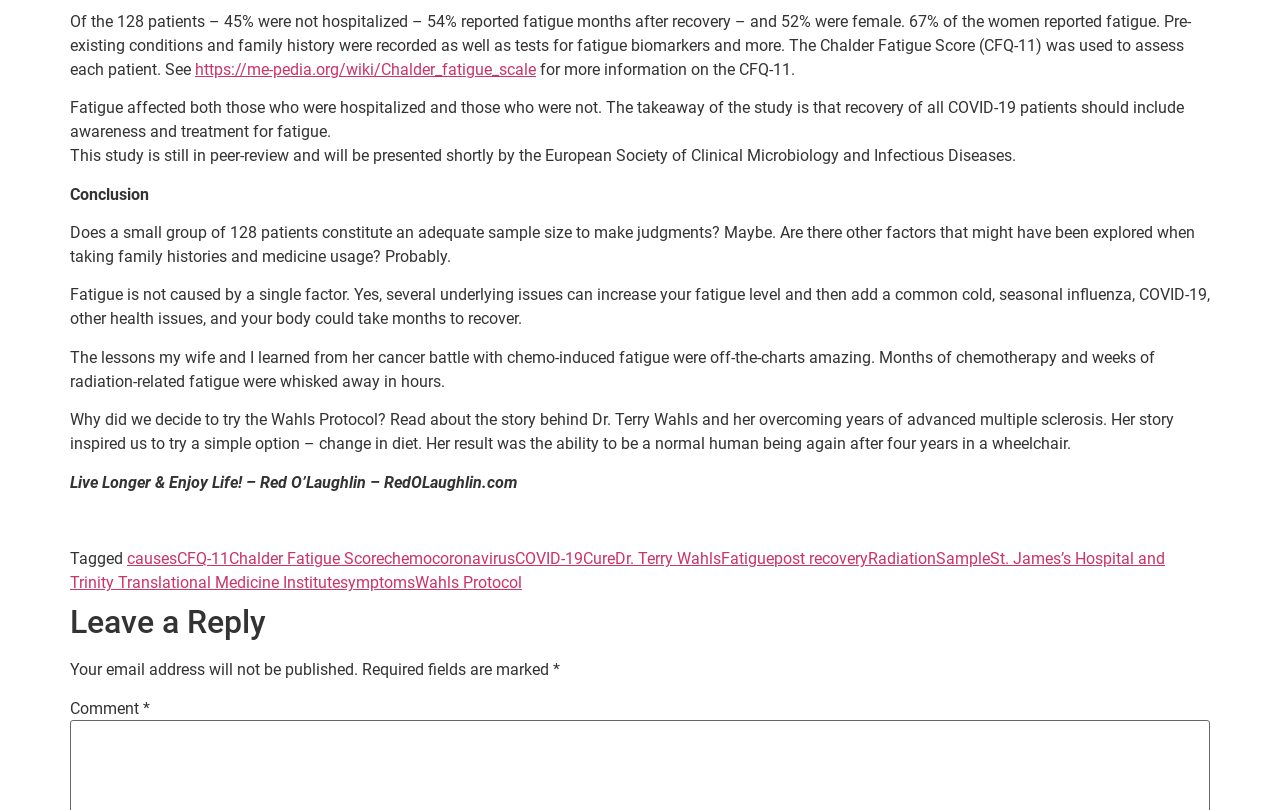Could you indicate the bounding box coordinates of the region to click in order to complete this instruction: "Subscribe to e-mail list".

None